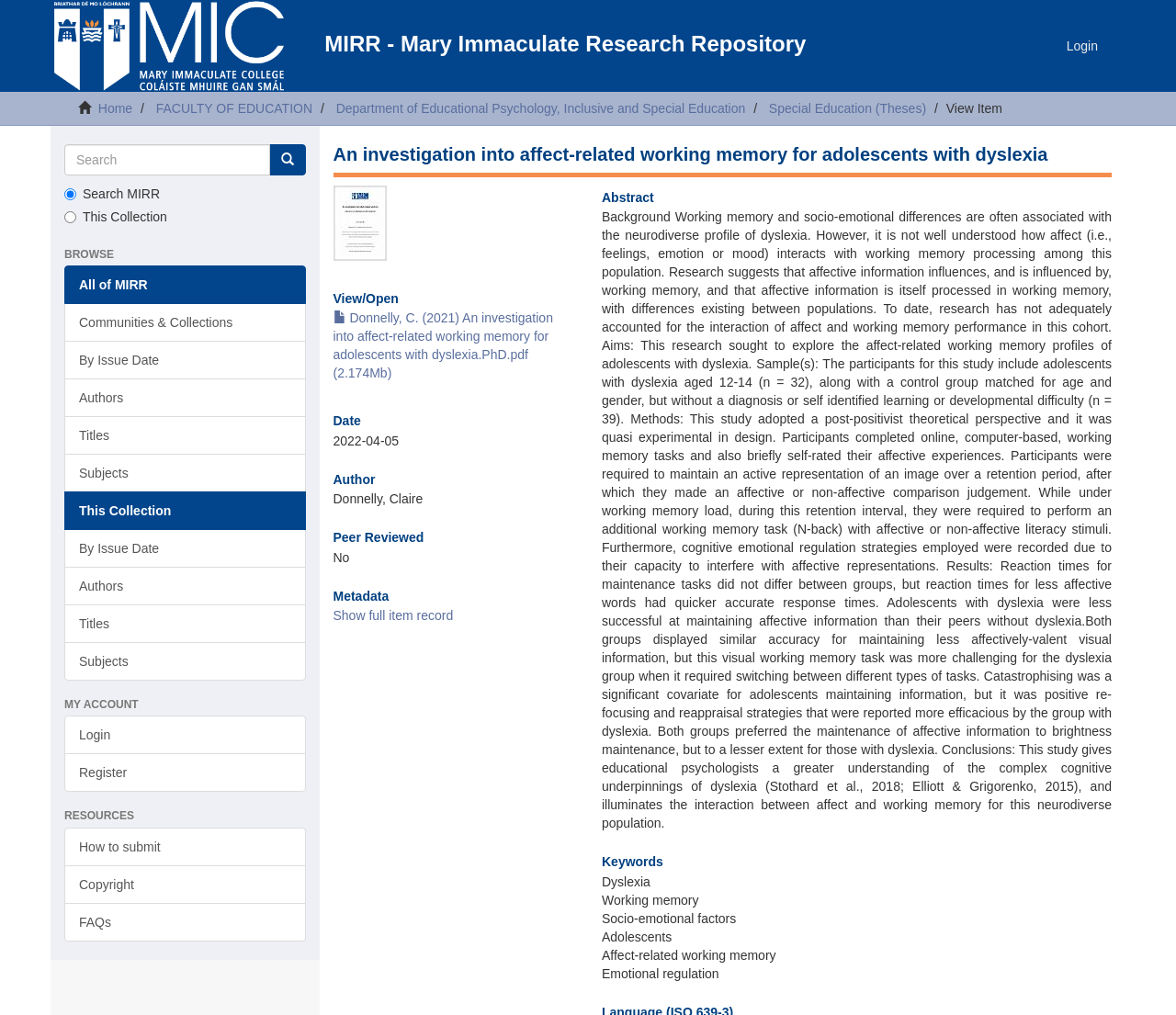Answer the following in one word or a short phrase: 
What is the file size of the PhD thesis?

2.174Mb